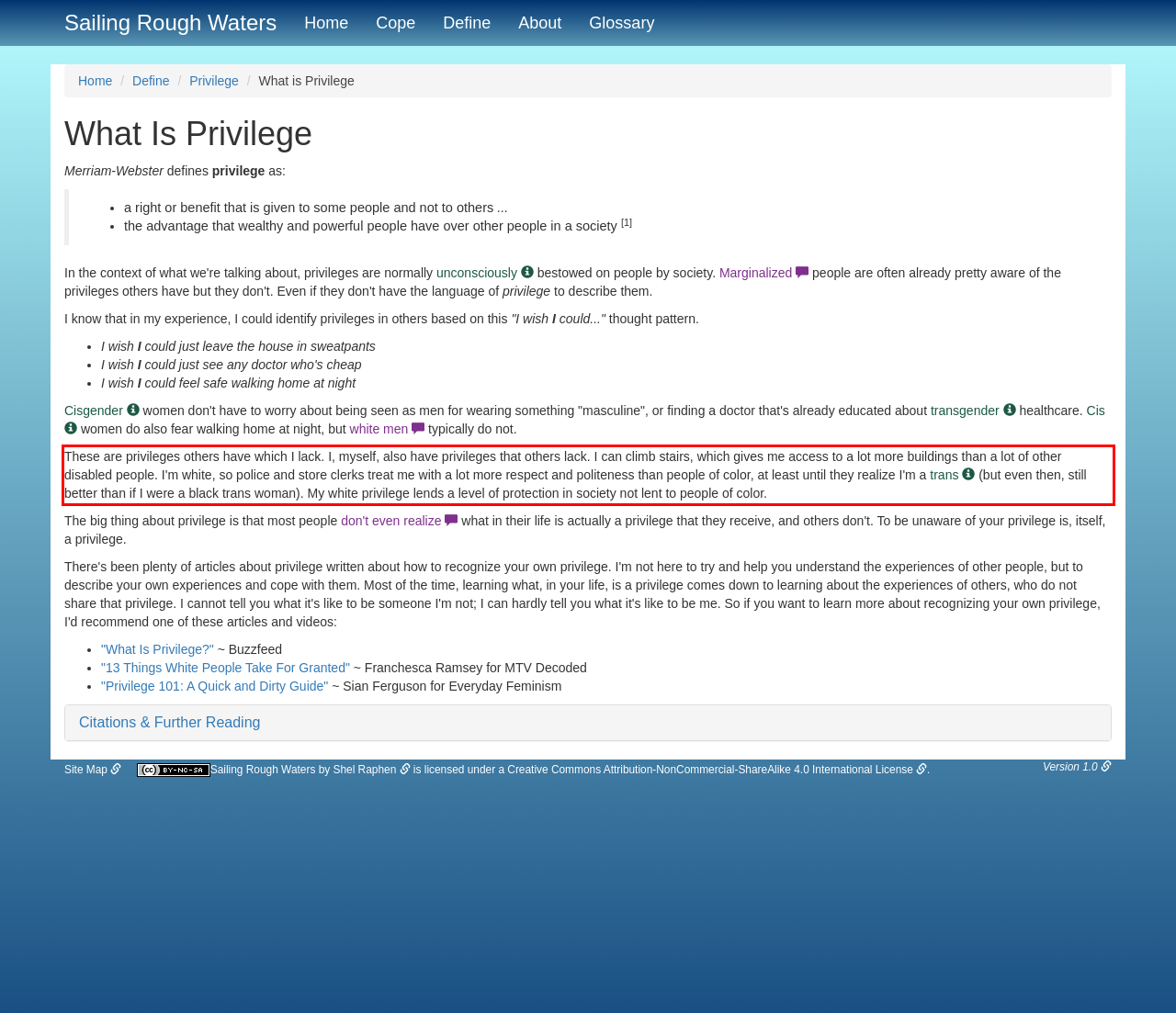Within the screenshot of the webpage, there is a red rectangle. Please recognize and generate the text content inside this red bounding box.

These are privileges others have which I lack. I, myself, also have privileges that others lack. I can climb stairs, which gives me access to a lot more buildings than a lot of other disabled people. I'm white, so police and store clerks treat me with a lot more respect and politeness than people of color, at least until they realize I'm a trans tooltip available (but even then, still better than if I were a black trans woman). My white privilege lends a level of protection in society not lent to people of color.